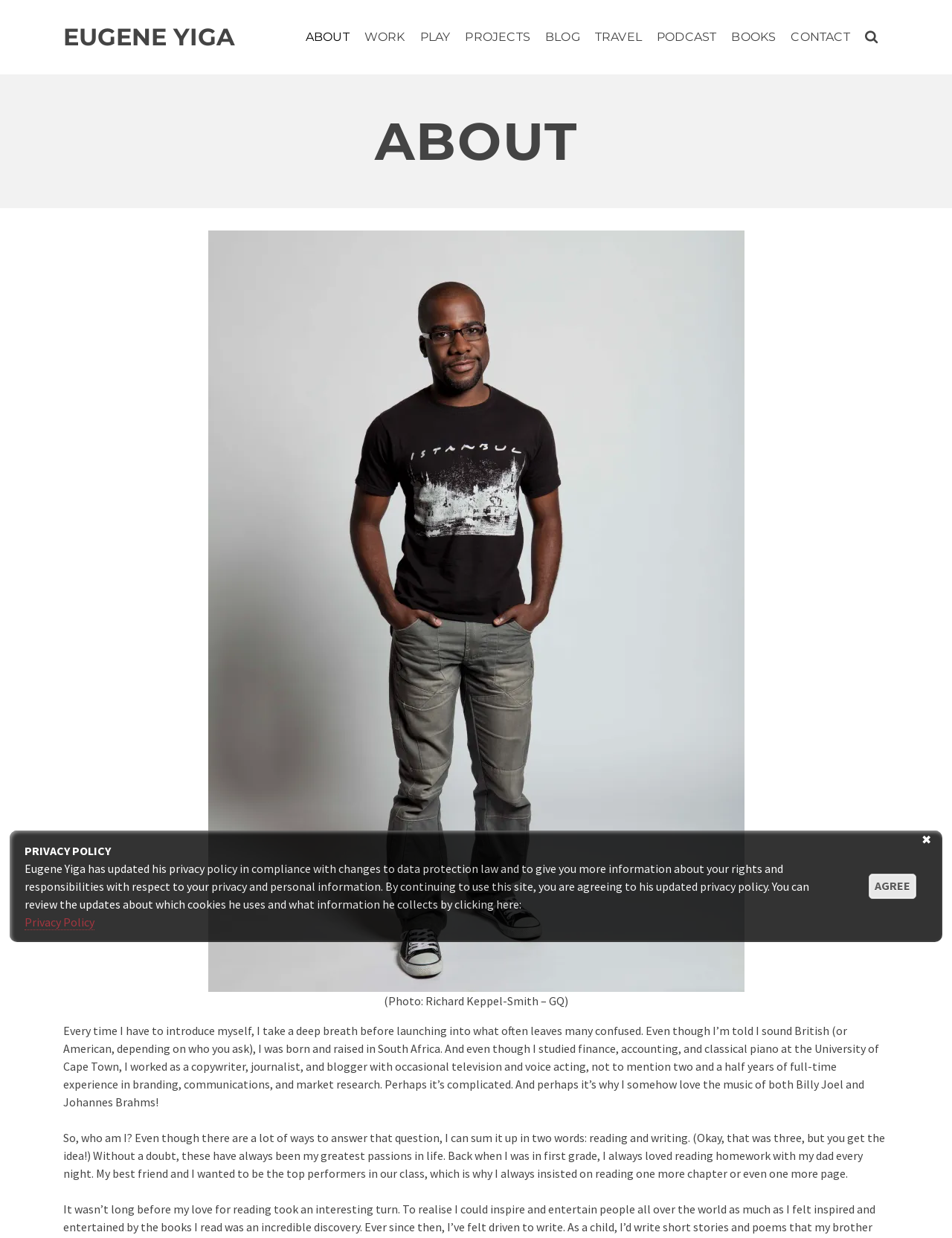Locate the bounding box coordinates of the UI element described by: "EUGENE YIGA". Provide the coordinates as four float numbers between 0 and 1, formatted as [left, top, right, bottom].

[0.066, 0.0, 0.247, 0.06]